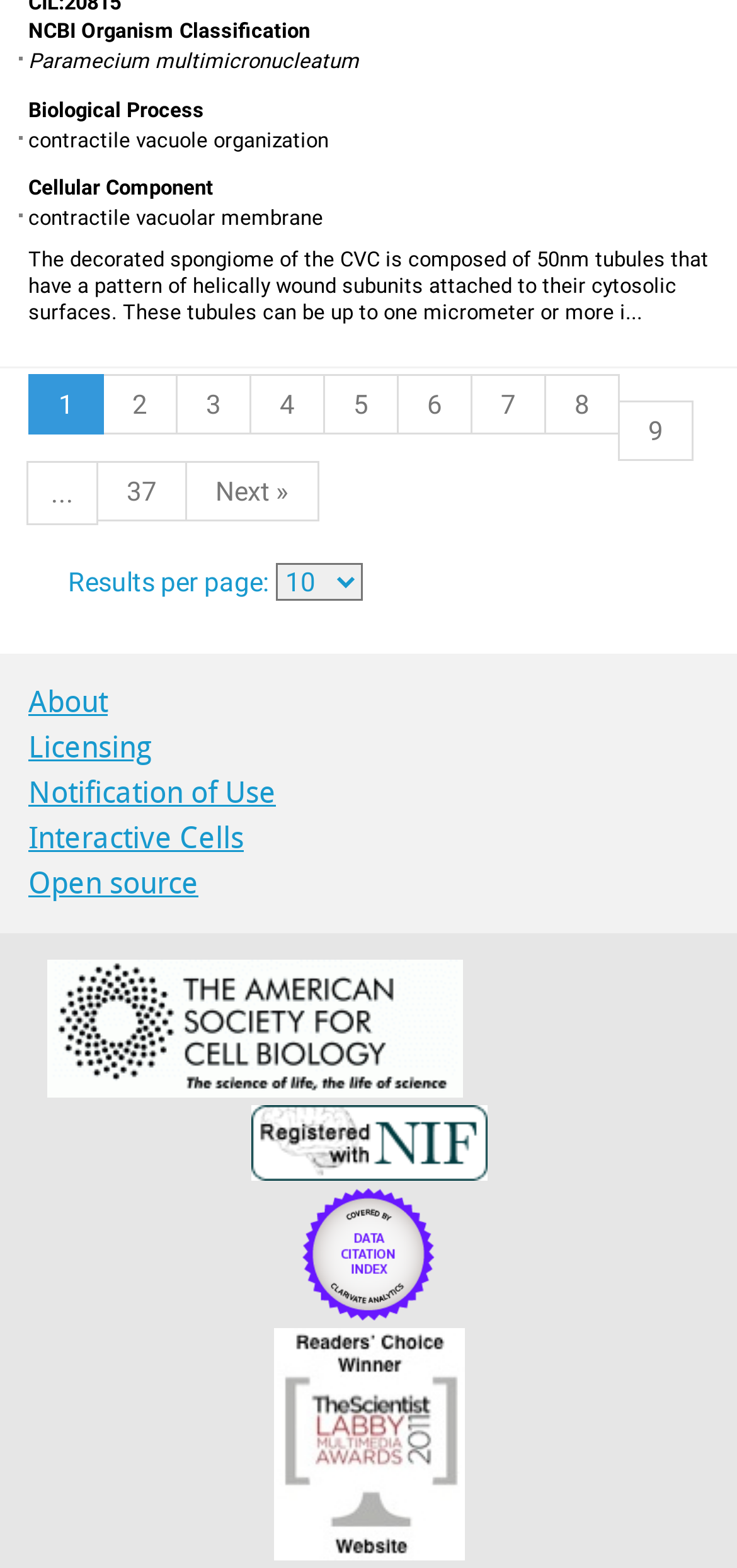From the webpage screenshot, identify the region described by Notification of Use. Provide the bounding box coordinates as (top-left x, top-left y, bottom-right x, bottom-right y), with each value being a floating point number between 0 and 1.

[0.038, 0.494, 0.374, 0.516]